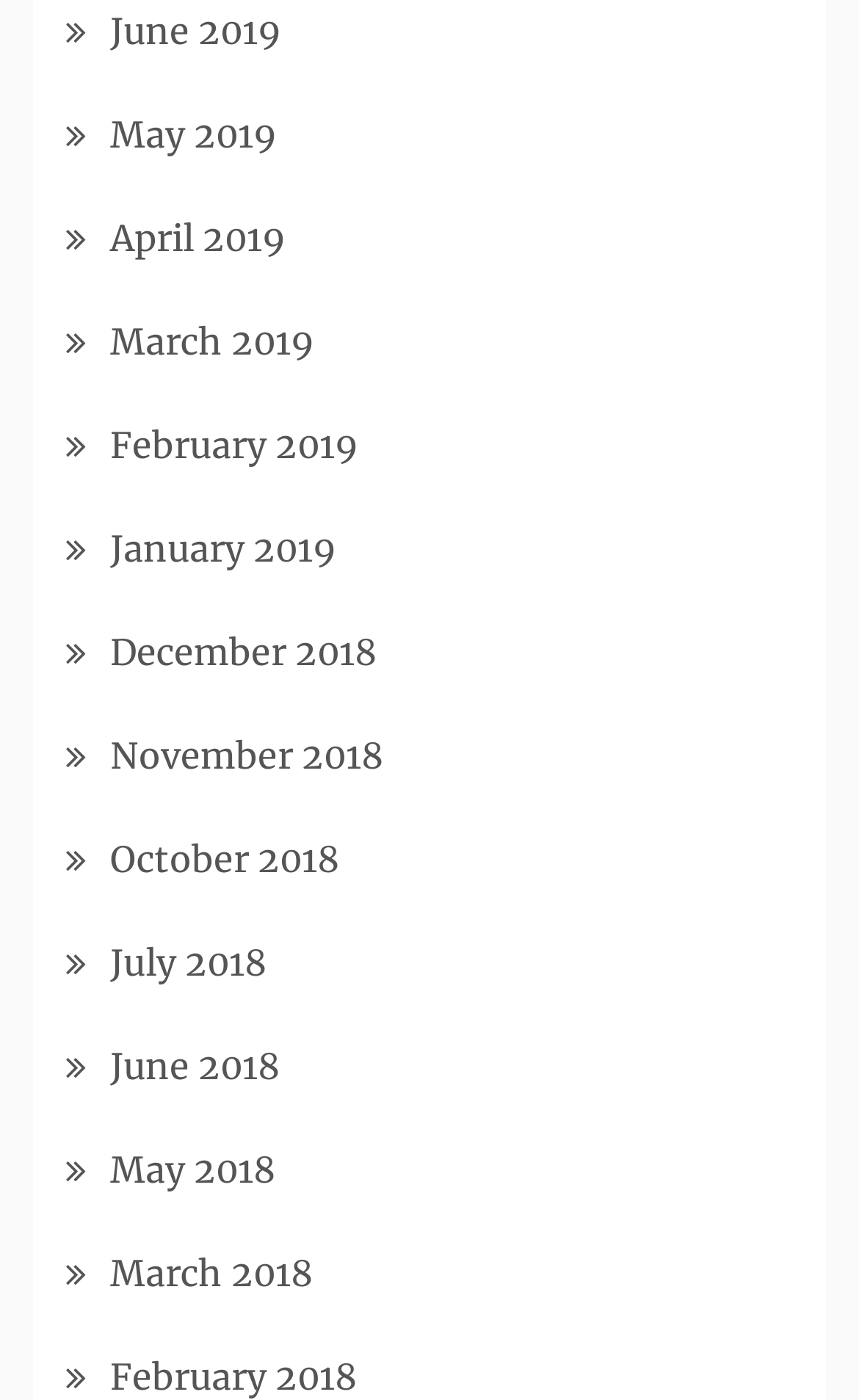Extract the bounding box coordinates of the UI element described: "March 2018". Provide the coordinates in the format [left, top, right, bottom] with values ranging from 0 to 1.

[0.128, 0.893, 0.364, 0.925]